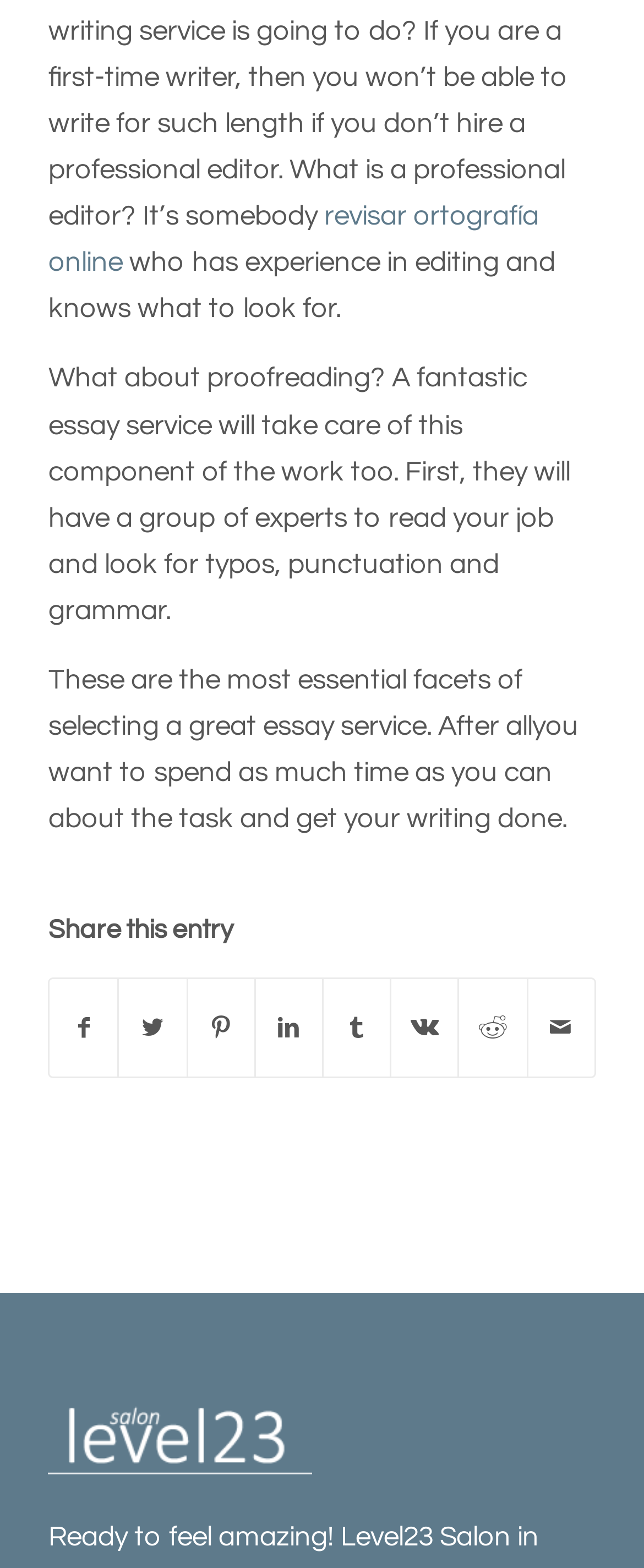Determine the coordinates of the bounding box that should be clicked to complete the instruction: "Revisar ortografía online". The coordinates should be represented by four float numbers between 0 and 1: [left, top, right, bottom].

[0.075, 0.128, 0.837, 0.177]